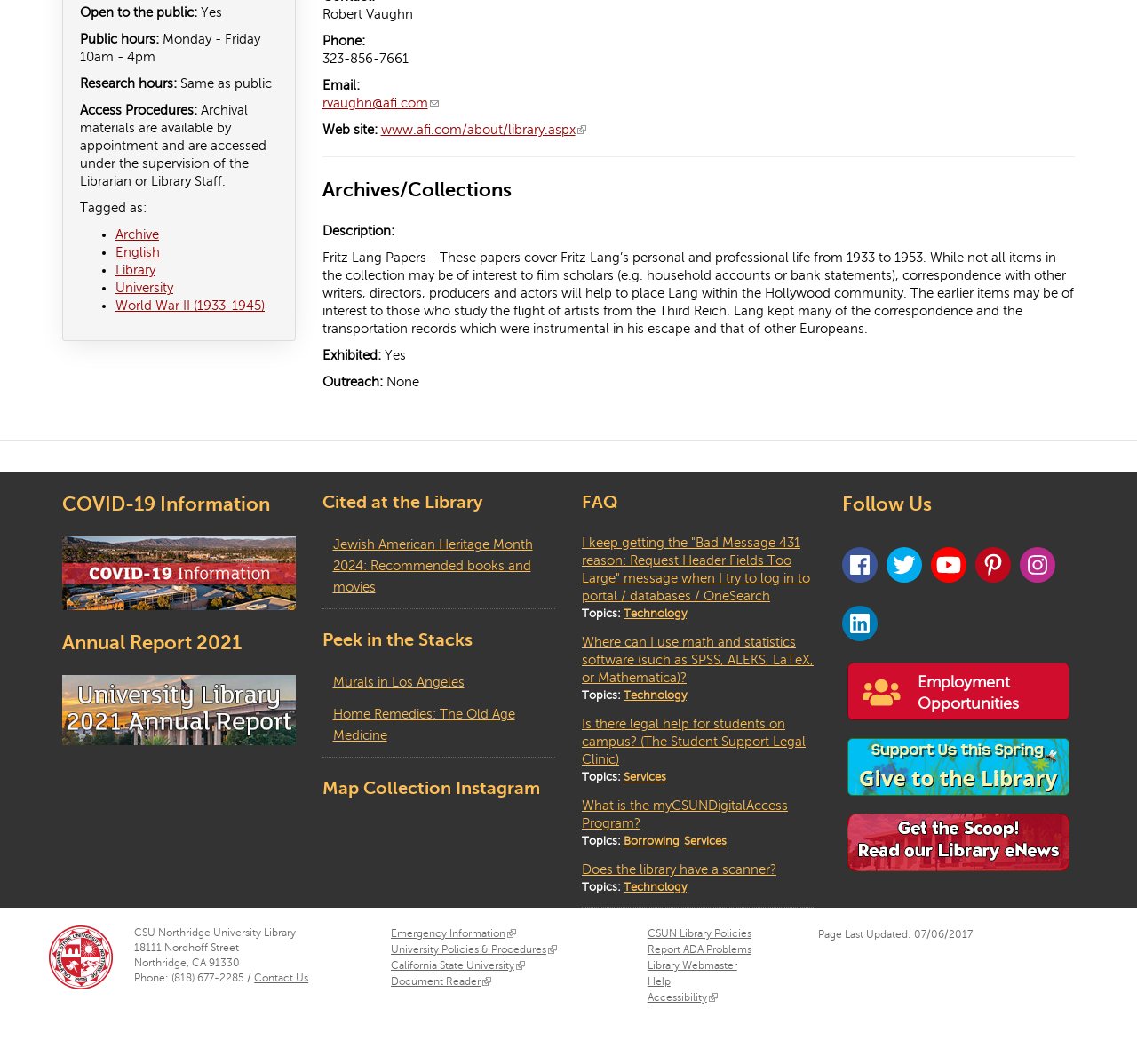Identify the bounding box coordinates for the UI element described as follows: Services. Use the format (top-left x, top-left y, bottom-right x, bottom-right y) and ensure all values are floating point numbers between 0 and 1.

[0.548, 0.722, 0.586, 0.739]